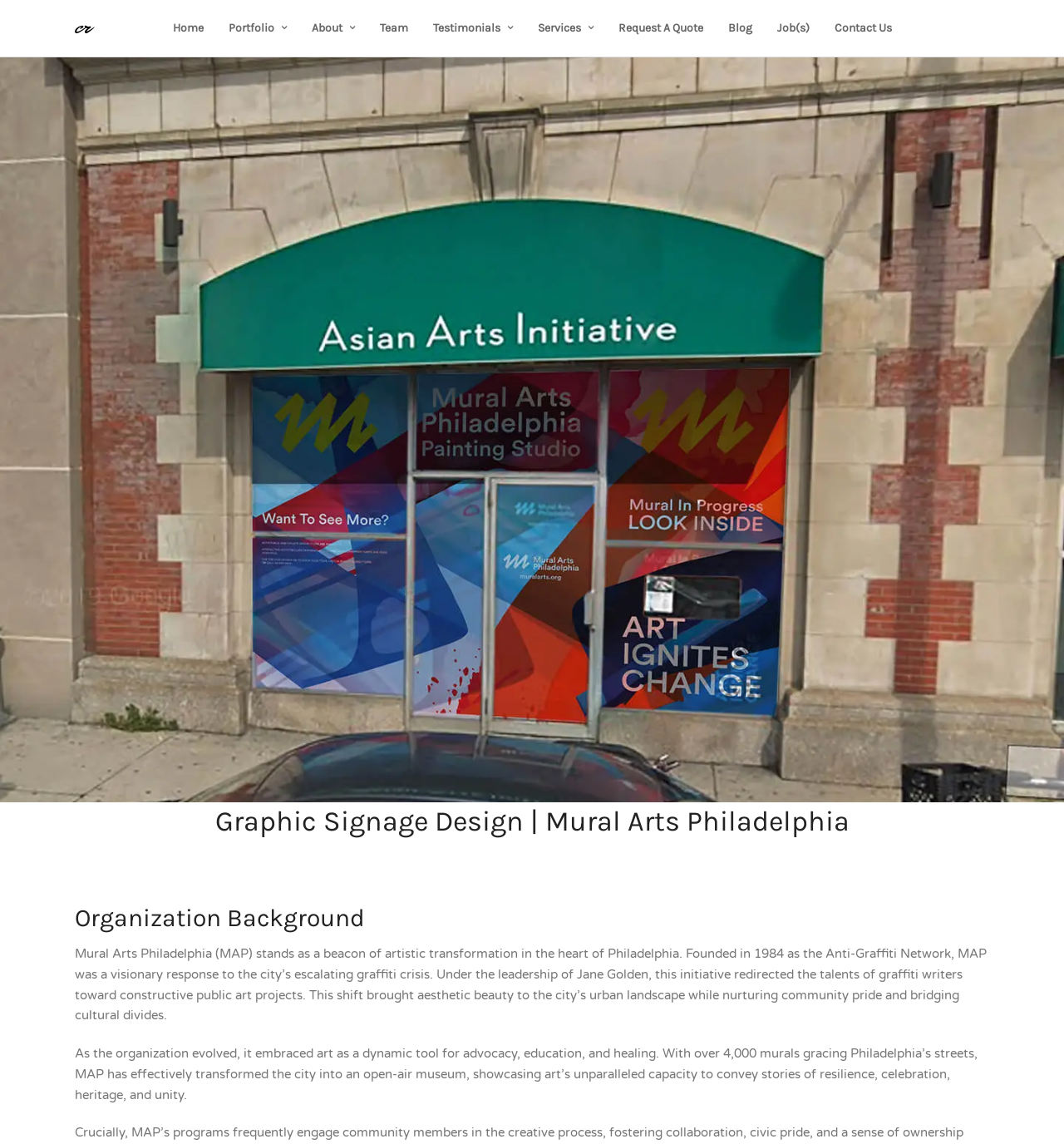What is the theme of the murals in Philadelphia?
Refer to the image and offer an in-depth and detailed answer to the question.

I found the answer by reading the StaticText element that describes the organization's evolution, which mentions that the murals 'convey stories of resilience, celebration, heritage, and unity'.